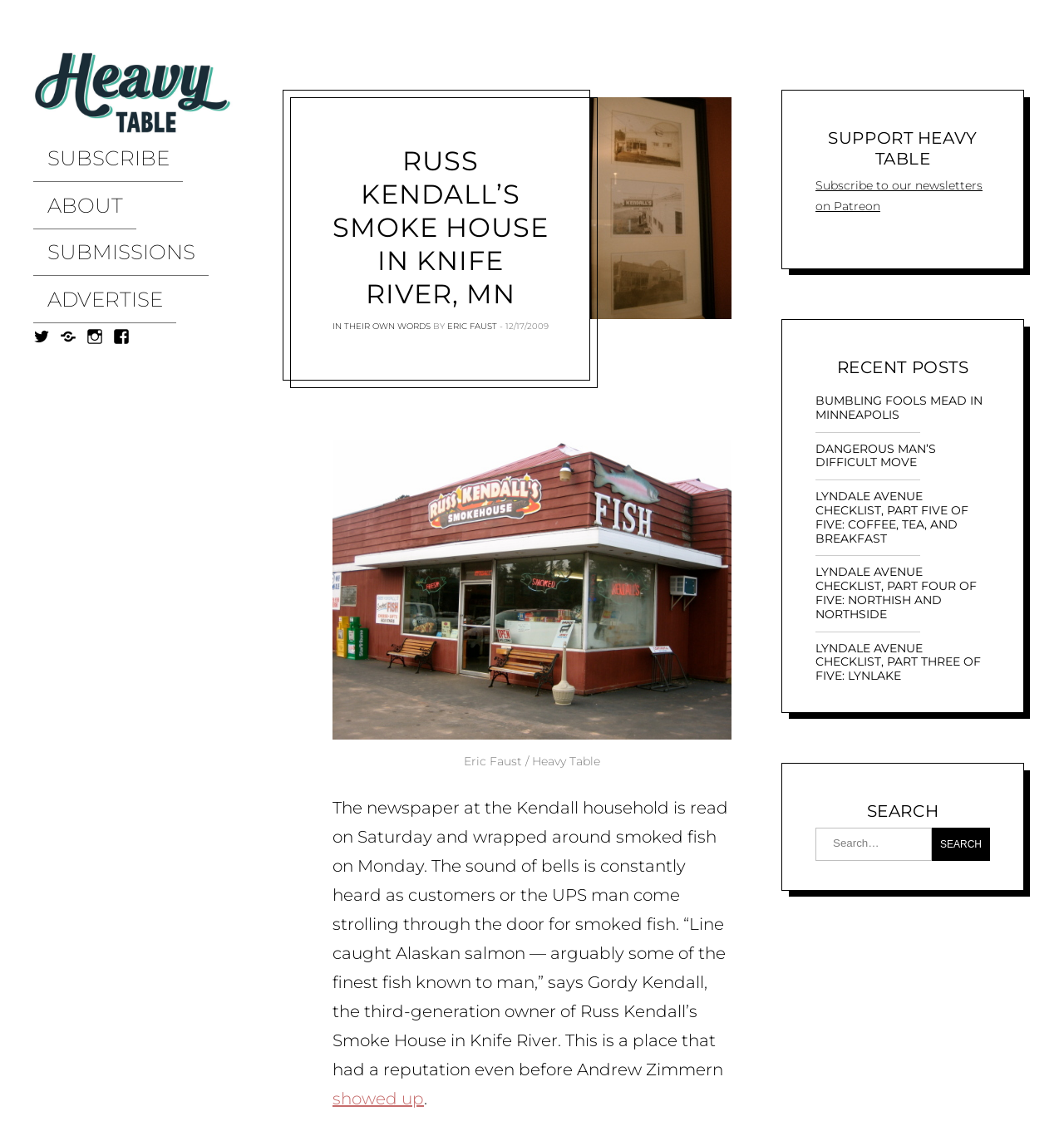Locate the bounding box coordinates of the area to click to fulfill this instruction: "Subscribe to the newsletter". The bounding box should be presented as four float numbers between 0 and 1, in the order [left, top, right, bottom].

[0.031, 0.121, 0.115, 0.146]